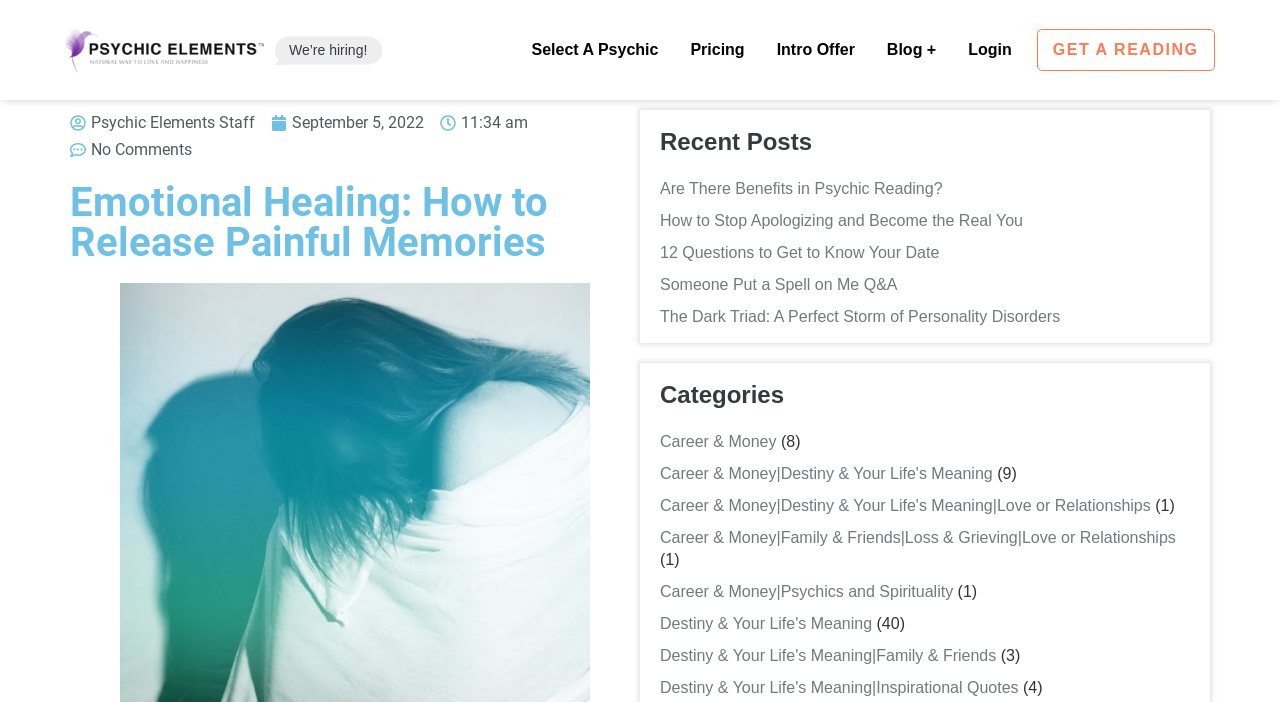Generate a thorough caption that explains the contents of the webpage.

The webpage is about emotional healing and psychic readings. At the top, there are several links, including "We're hiring!", "Select A Psychic", "Pricing", "Intro Offer", "Blog +", and "Login". On the right side of these links, there is a prominent button "GET A READING". 

Below these links, there is a section with a heading "Emotional Healing: How to Release Painful Memories" and a subheading "Psychic Elements Staff" with a date "September 5, 2022" and a time "11:34 am". 

On the left side of the page, there is a section with a heading "Recent Posts" that lists several article titles, including "Are There Benefits in Psychic Reading?", "How to Stop Apologizing and Become the Real You", and "The Dark Triad: A Perfect Storm of Personality Disorders". 

On the right side of the "Recent Posts" section, there is a section with a heading "Categories" that lists several categories, including "Career & Money", "Destiny & Your Life's Meaning", and "Love or Relationships", each with a number of related subcategories.